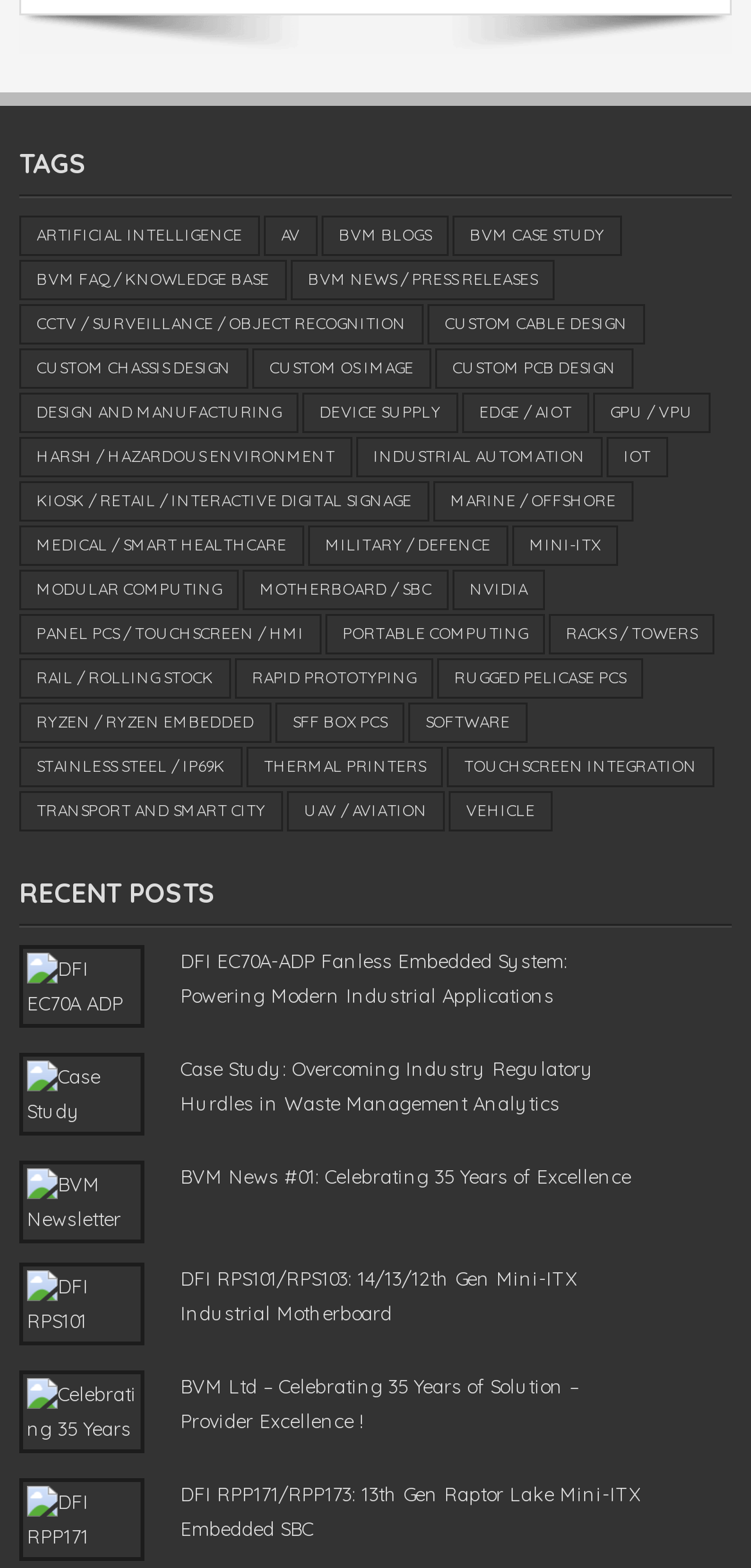How many images are associated with the recent posts?
Provide a concise answer using a single word or phrase based on the image.

6